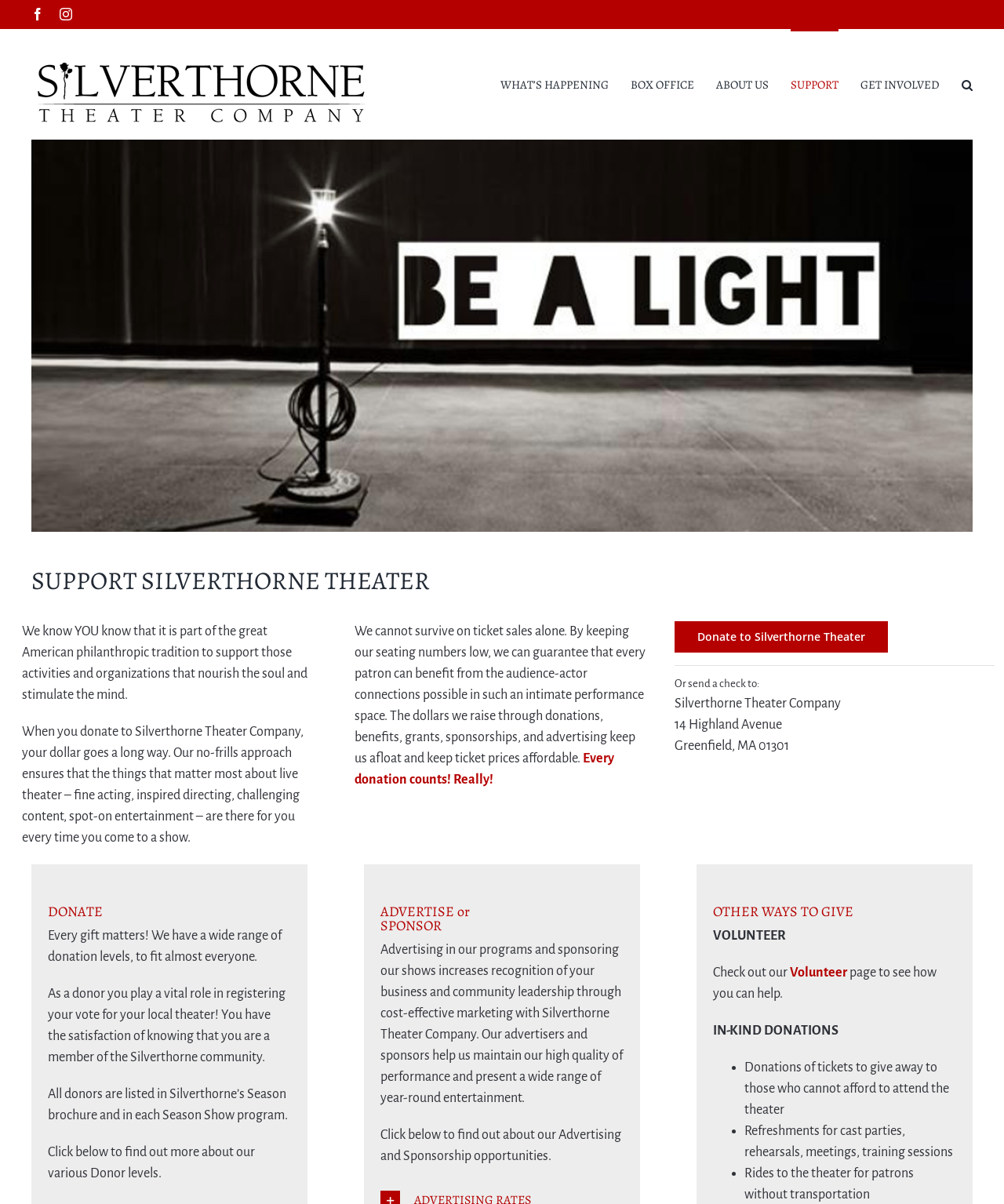How can I support the theater company?
Based on the image, answer the question with as much detail as possible.

I found the answer by looking at the various sections on the page, including 'SUPPORT SILVERTHORNE THEATER', 'DONATE', 'ADVERTISE or SPONSOR', 'OTHER WAYS TO GIVE', and 'VOLUNTEER'. These sections suggest that there are multiple ways to support the theater company, including donating and volunteering.